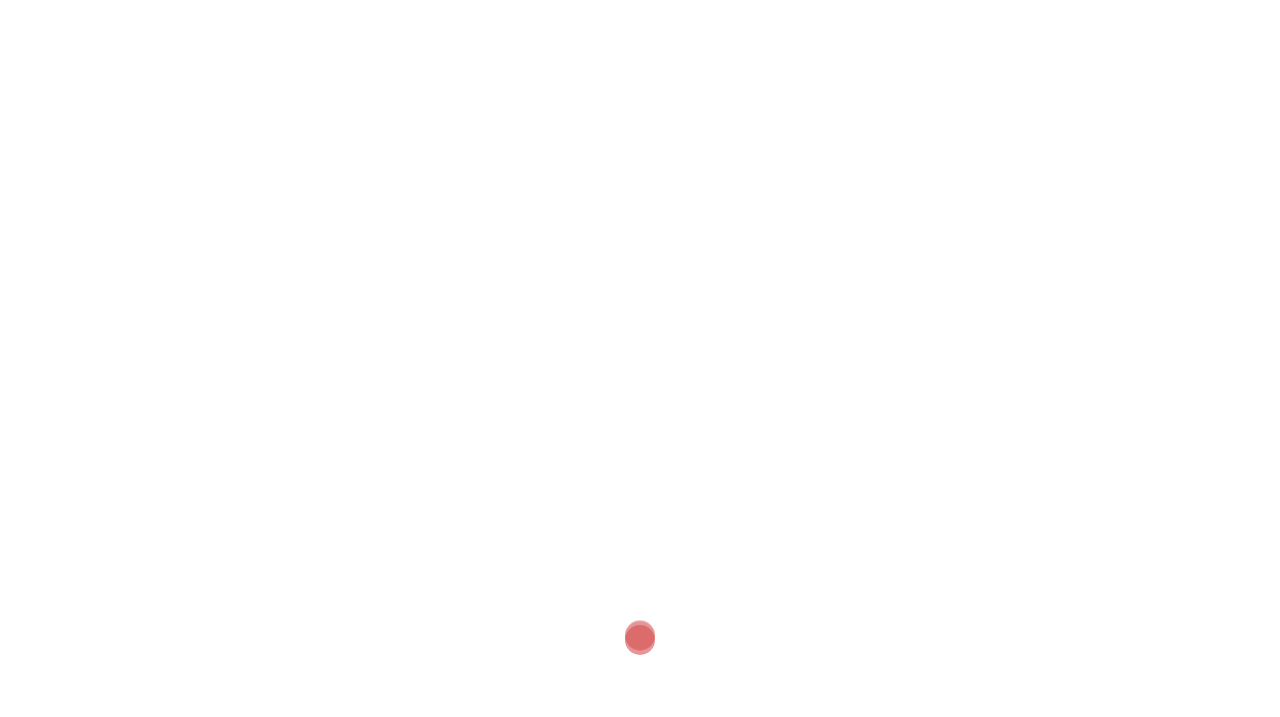Please specify the bounding box coordinates of the region to click in order to perform the following instruction: "Search for something".

[0.752, 0.467, 0.934, 0.544]